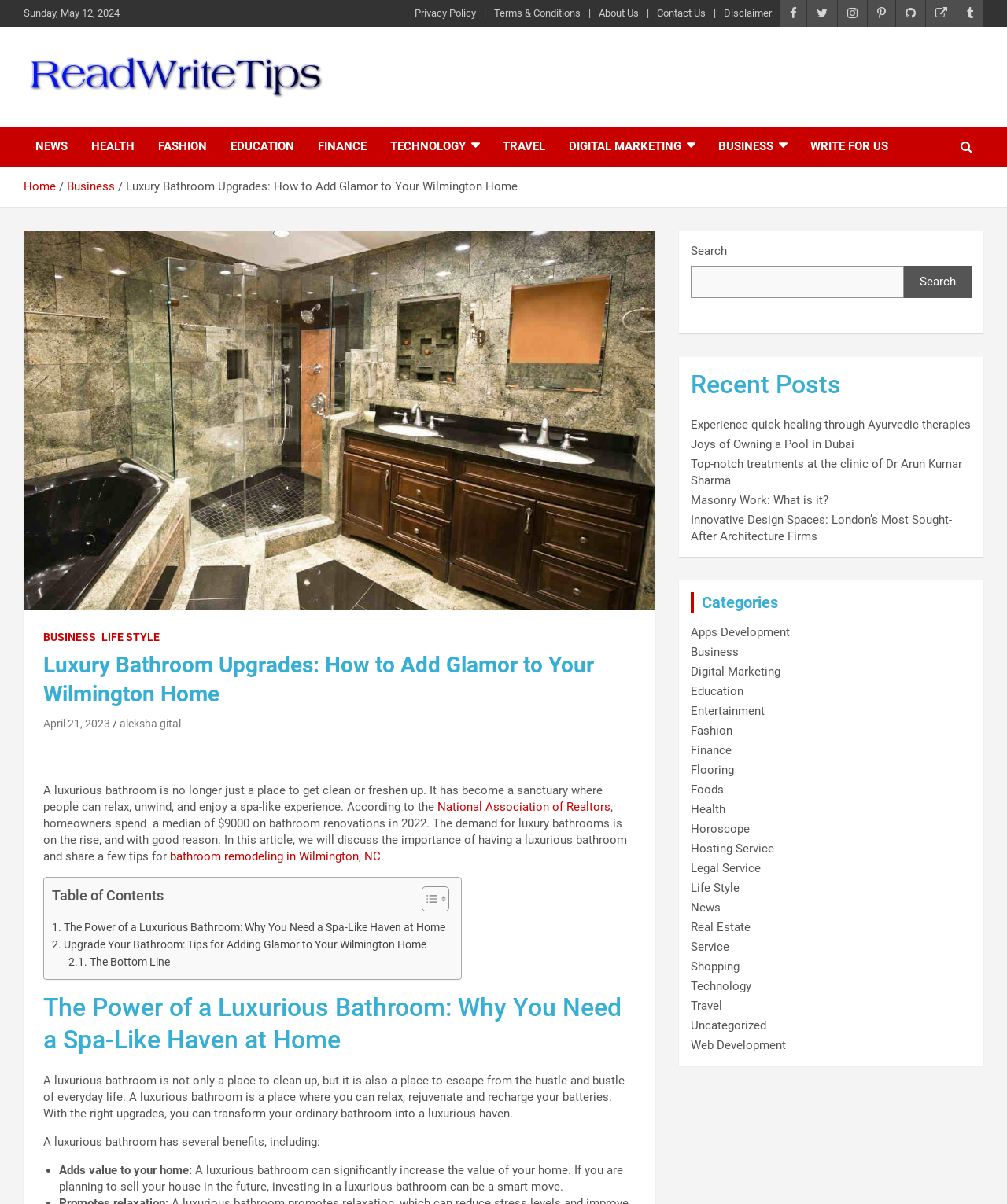Show the bounding box coordinates for the element that needs to be clicked to execute the following instruction: "Read the 'Luxury Bathroom Upgrades: How to Add Glamor to Your Wilmington Home' article". Provide the coordinates in the form of four float numbers between 0 and 1, i.e., [left, top, right, bottom].

[0.043, 0.541, 0.632, 0.589]